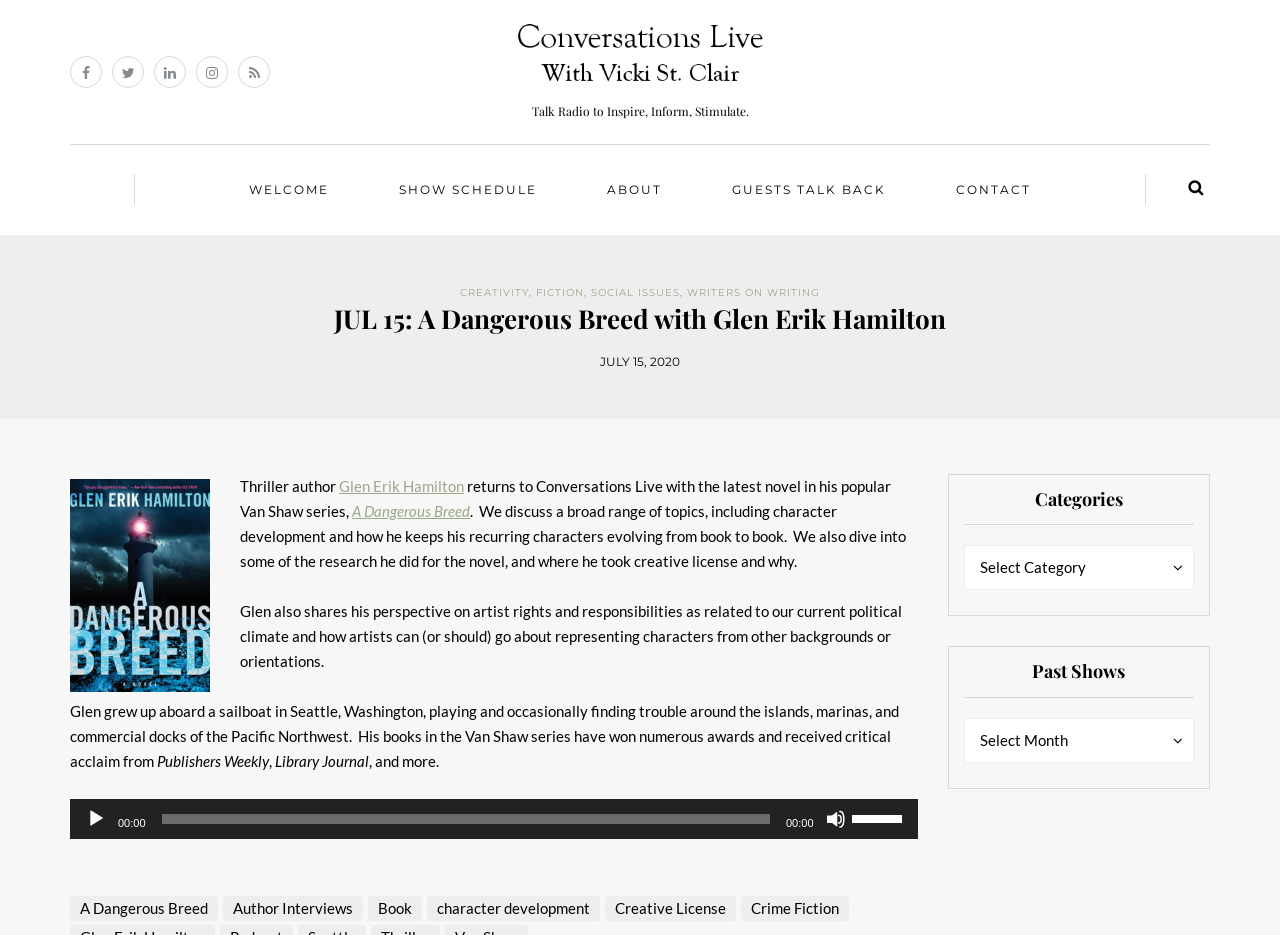Please mark the clickable region by giving the bounding box coordinates needed to complete this instruction: "Select a category".

[0.753, 0.583, 0.933, 0.631]